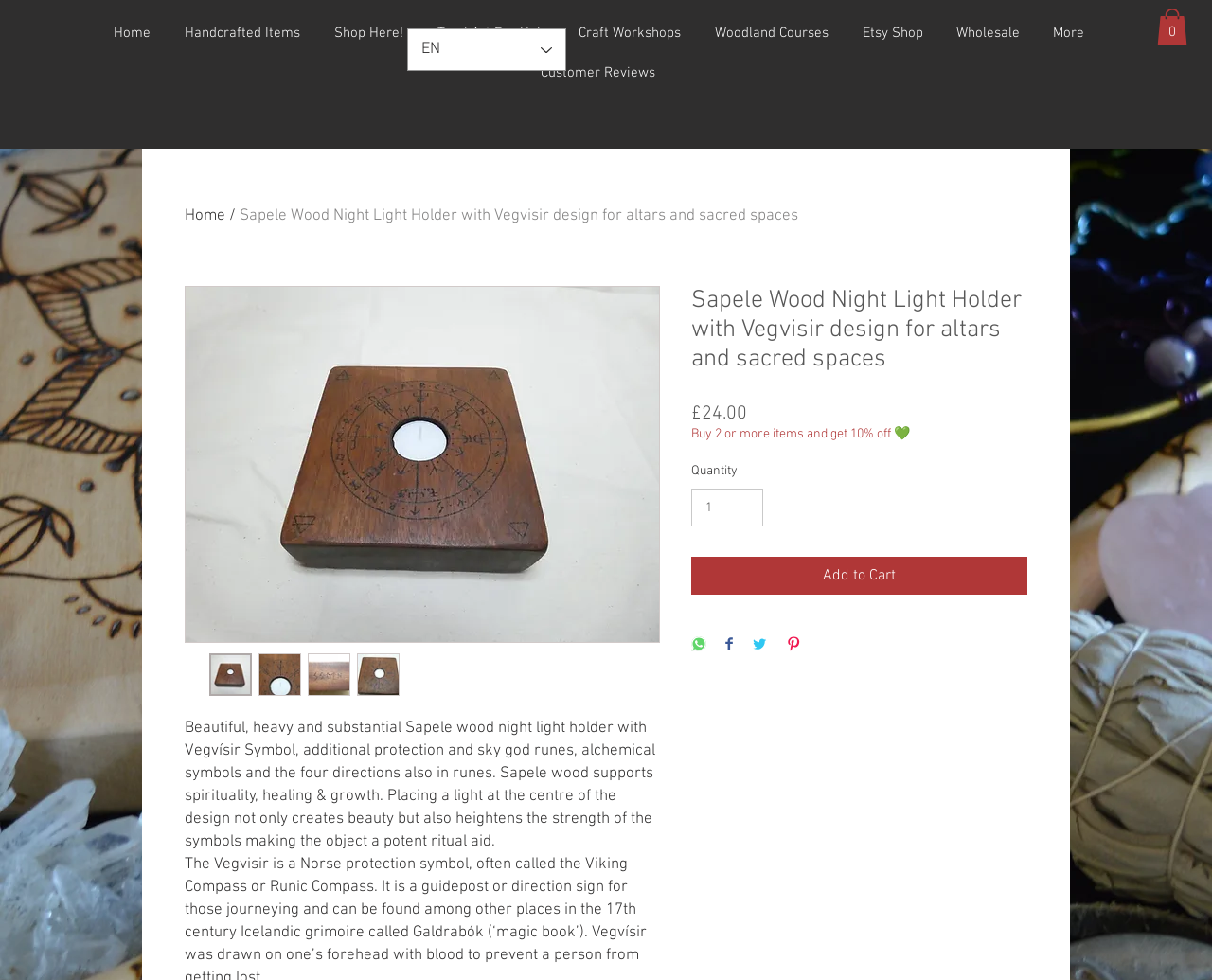Please identify the bounding box coordinates of the area that needs to be clicked to fulfill the following instruction: "Share the product on WhatsApp."

[0.57, 0.65, 0.583, 0.668]